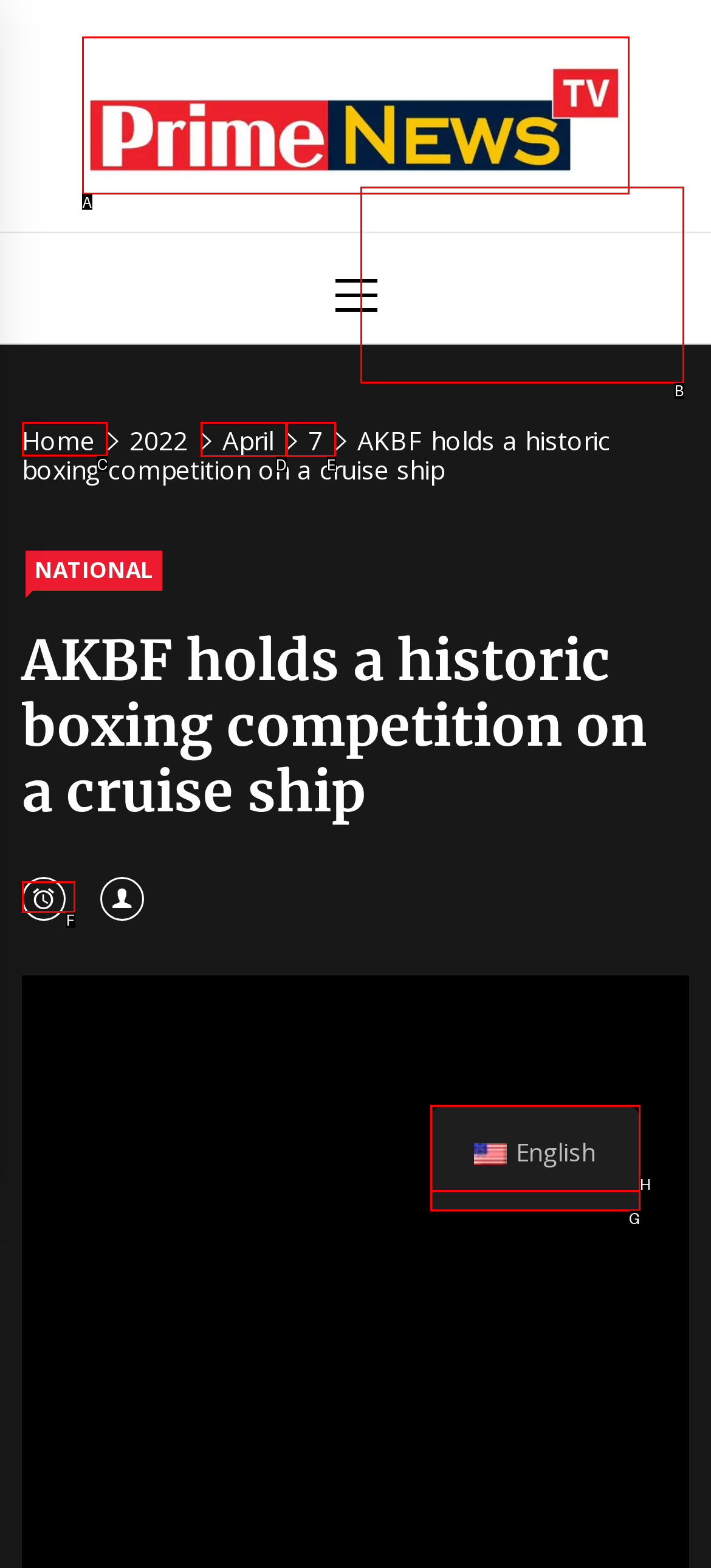Indicate the letter of the UI element that should be clicked to accomplish the task: navigate to Home page. Answer with the letter only.

C